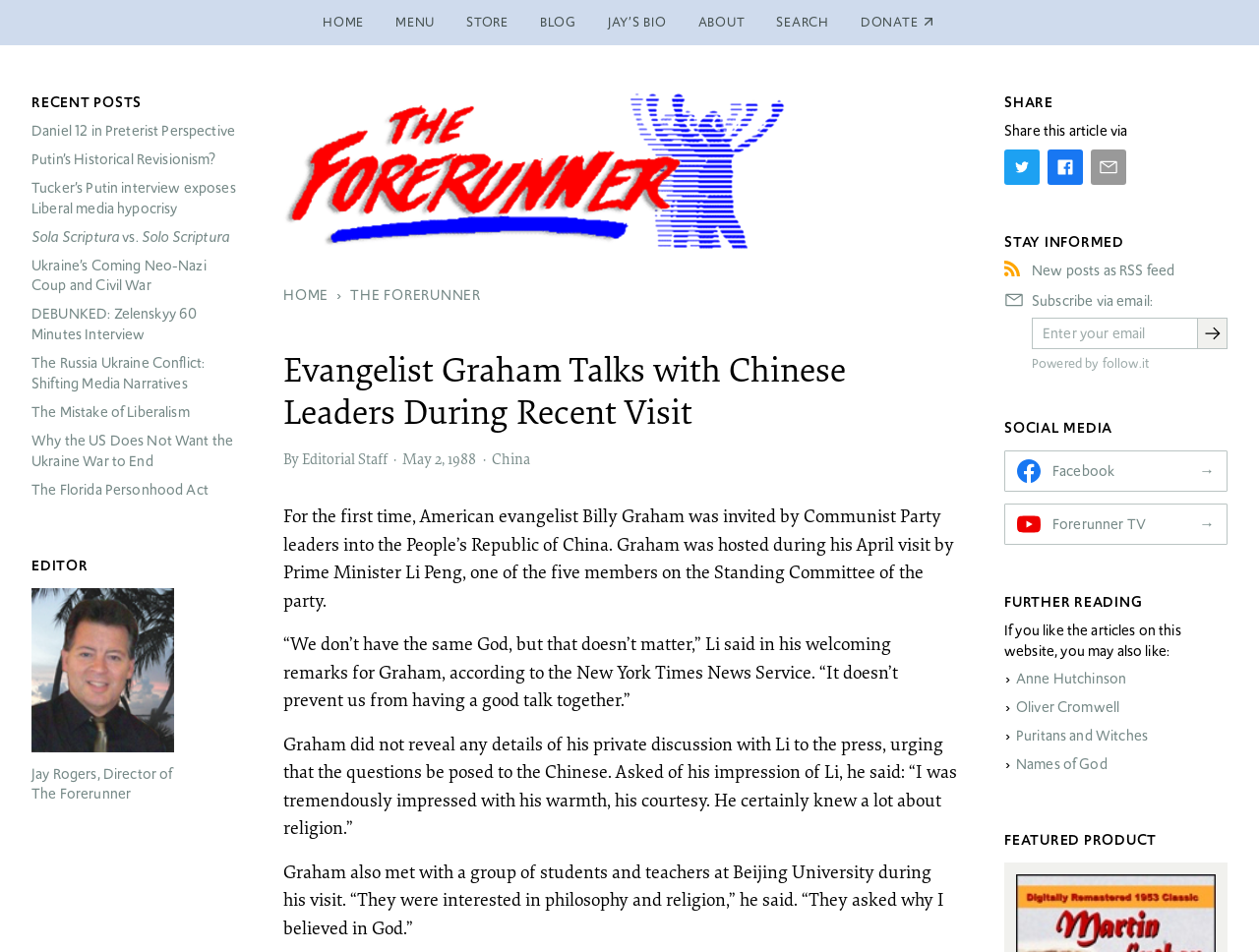Please answer the following question using a single word or phrase: 
What is the purpose of the 'SHARE' section?

To share the article